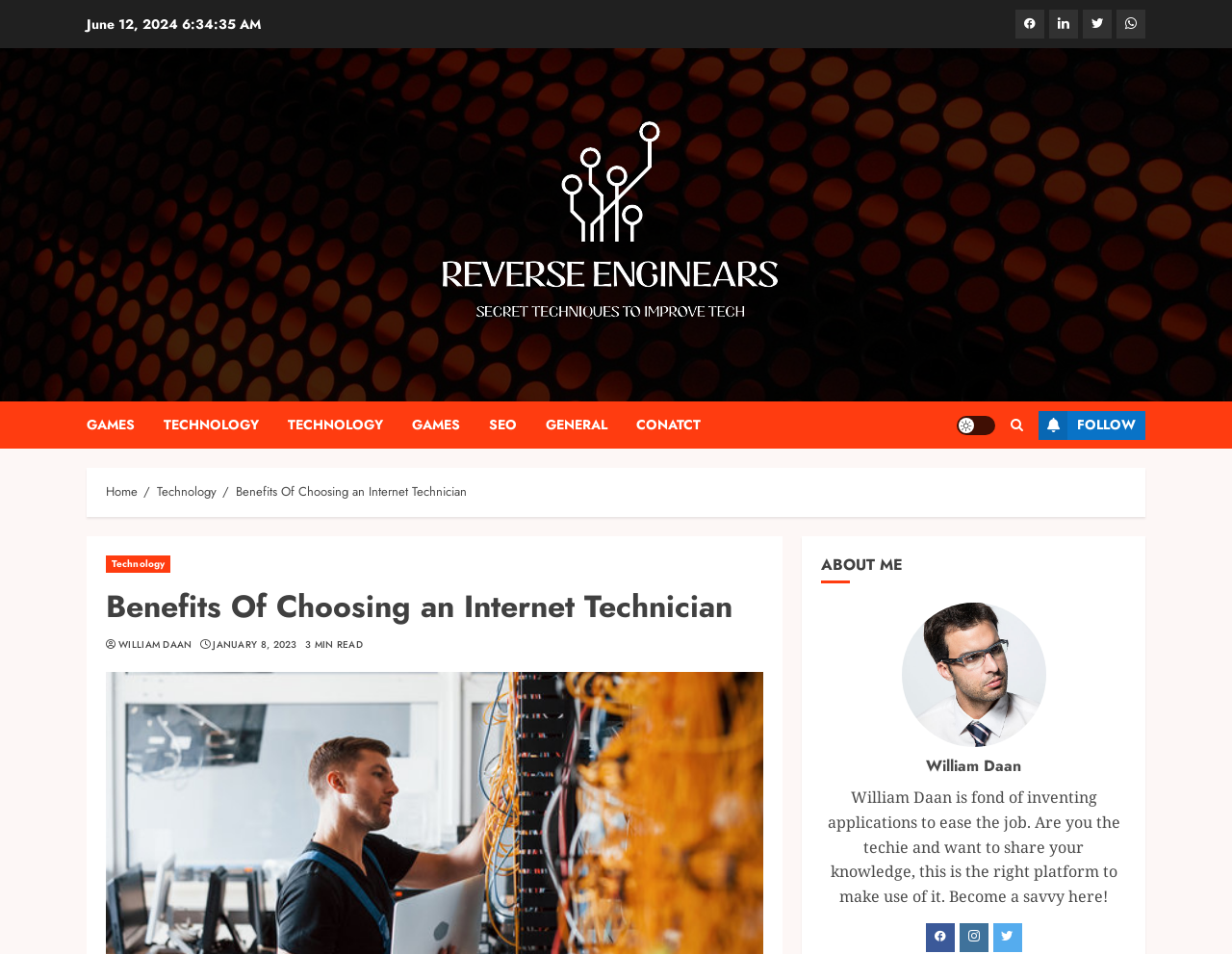Please identify the bounding box coordinates of the element on the webpage that should be clicked to follow this instruction: "View the author's profile". The bounding box coordinates should be given as four float numbers between 0 and 1, formatted as [left, top, right, bottom].

[0.096, 0.669, 0.156, 0.684]